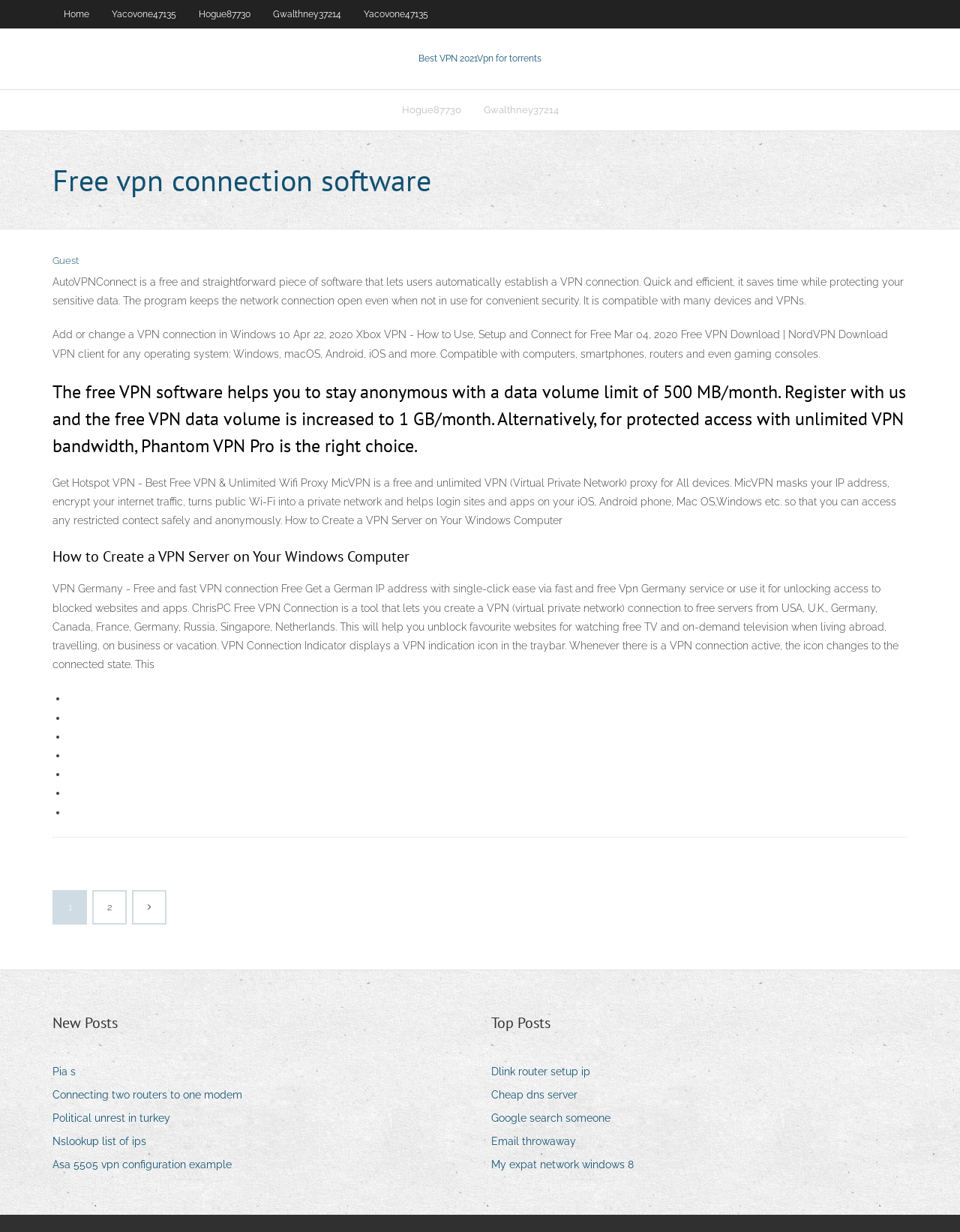What is the name of the VPN service that provides a German IP address?
Make sure to answer the question with a detailed and comprehensive explanation.

The webpage mentions VPN Germany as a service that provides a German IP address with single-click ease via fast and free VPN connection, which can be used for unlocking access to blocked websites and apps.